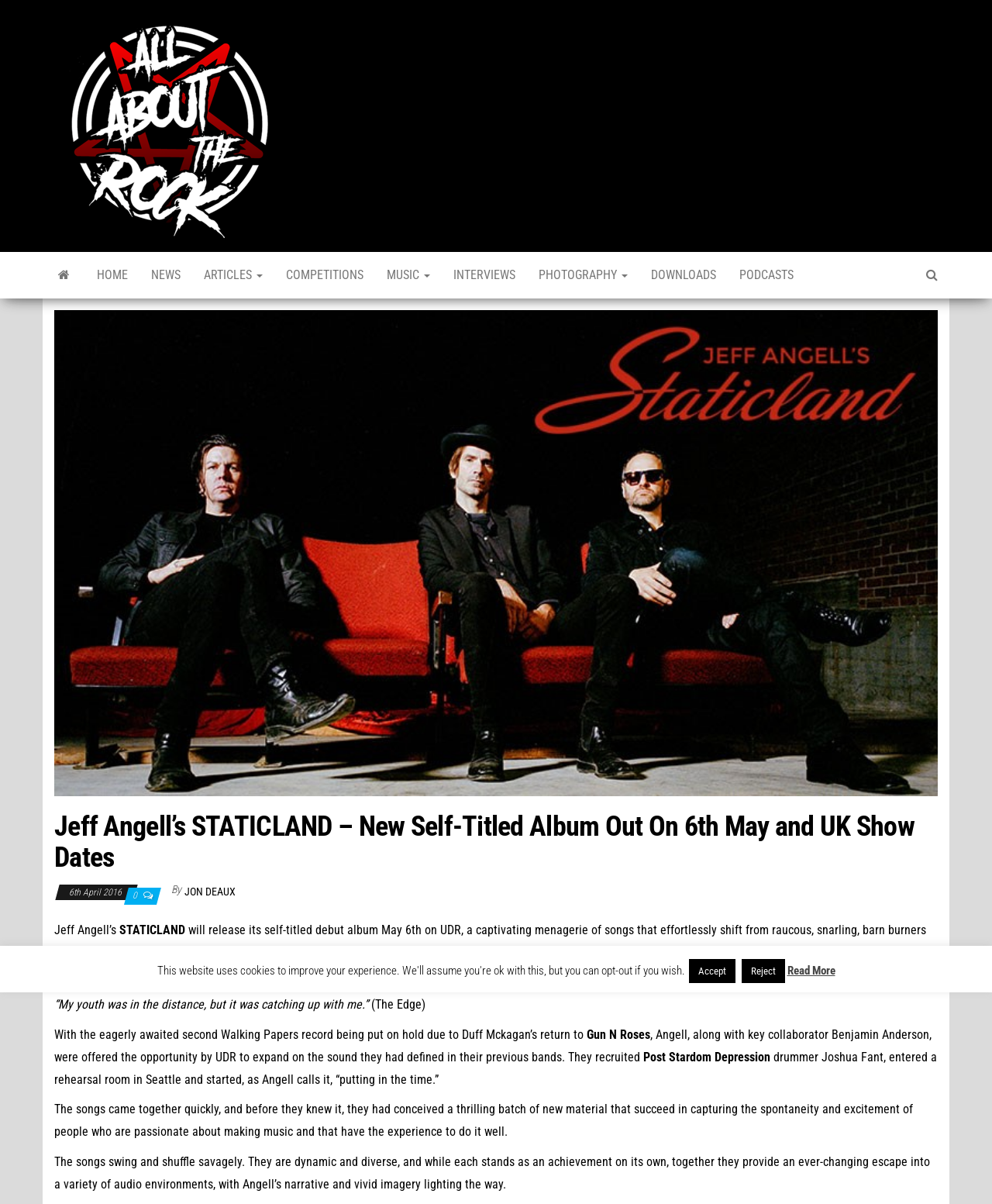Please determine the bounding box coordinates of the area that needs to be clicked to complete this task: 'Read more about Jeff Angell's STATICLAND'. The coordinates must be four float numbers between 0 and 1, formatted as [left, top, right, bottom].

[0.793, 0.798, 0.842, 0.815]